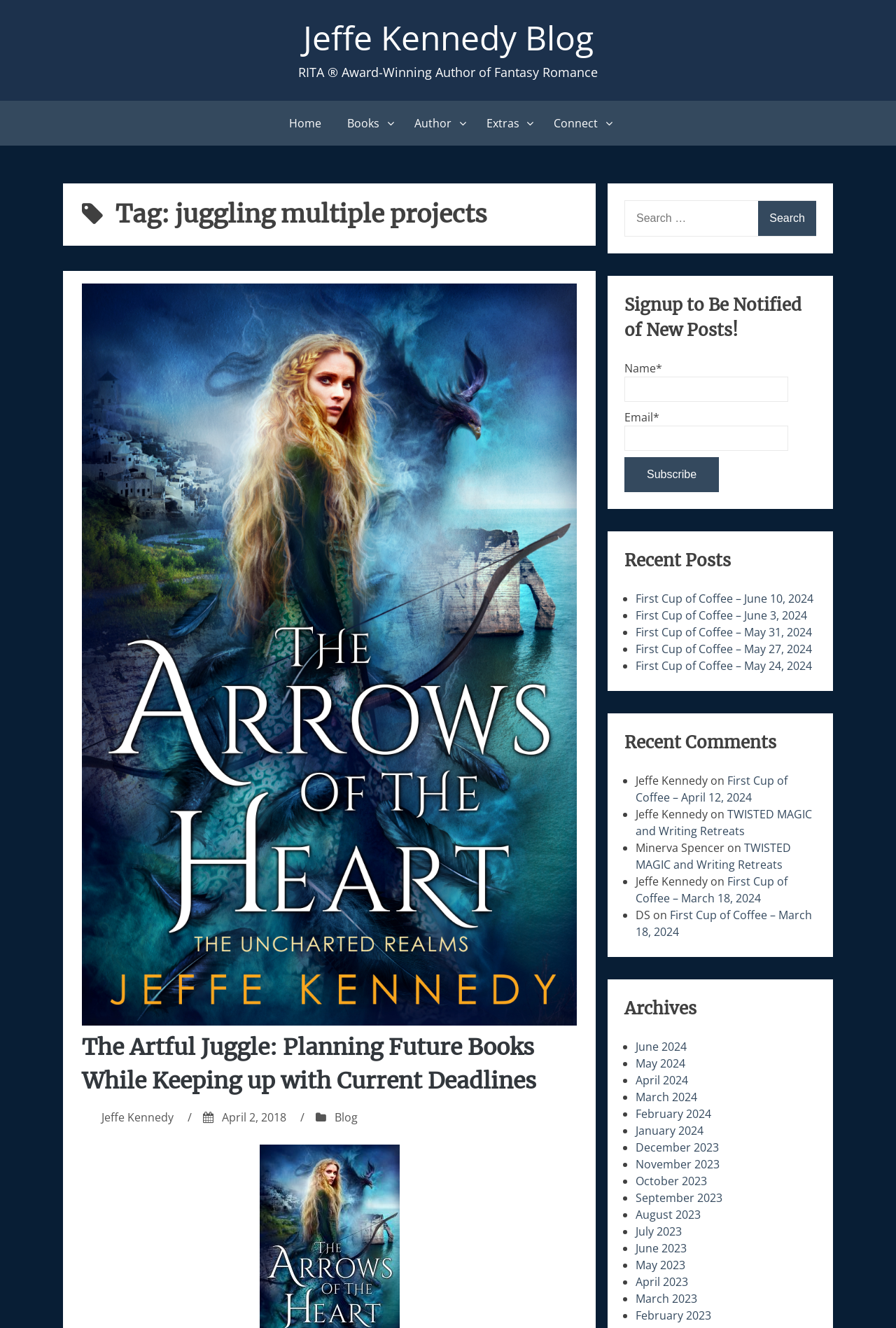What is the author's name?
Please provide a single word or phrase based on the screenshot.

Jeffe Kennedy